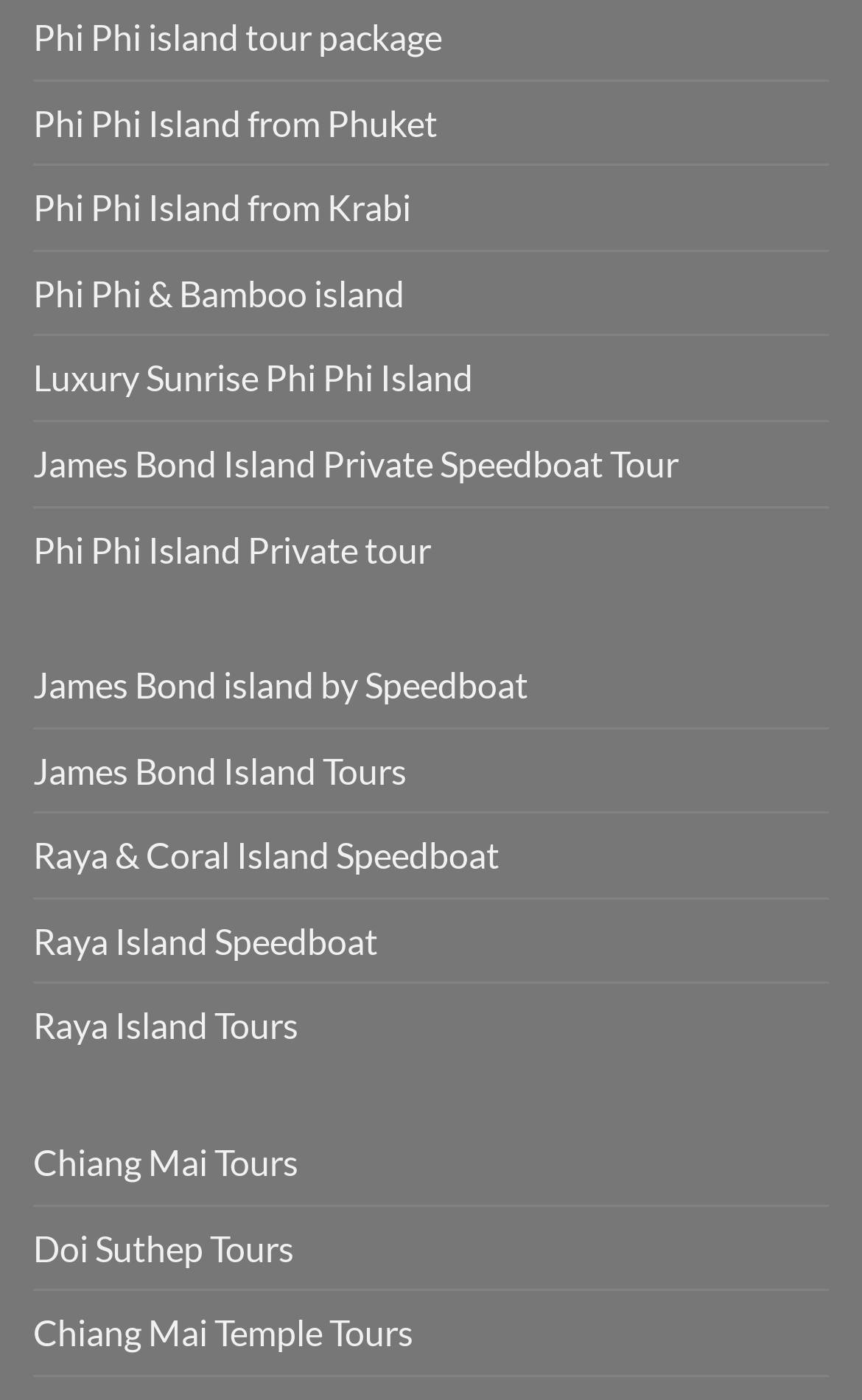What is the destination of the first tour option?
Please provide a comprehensive and detailed answer to the question.

I looked at the first link on the webpage, which is 'Phi Phi Island from Phuket'. The destination of this tour option is Phi Phi Island.